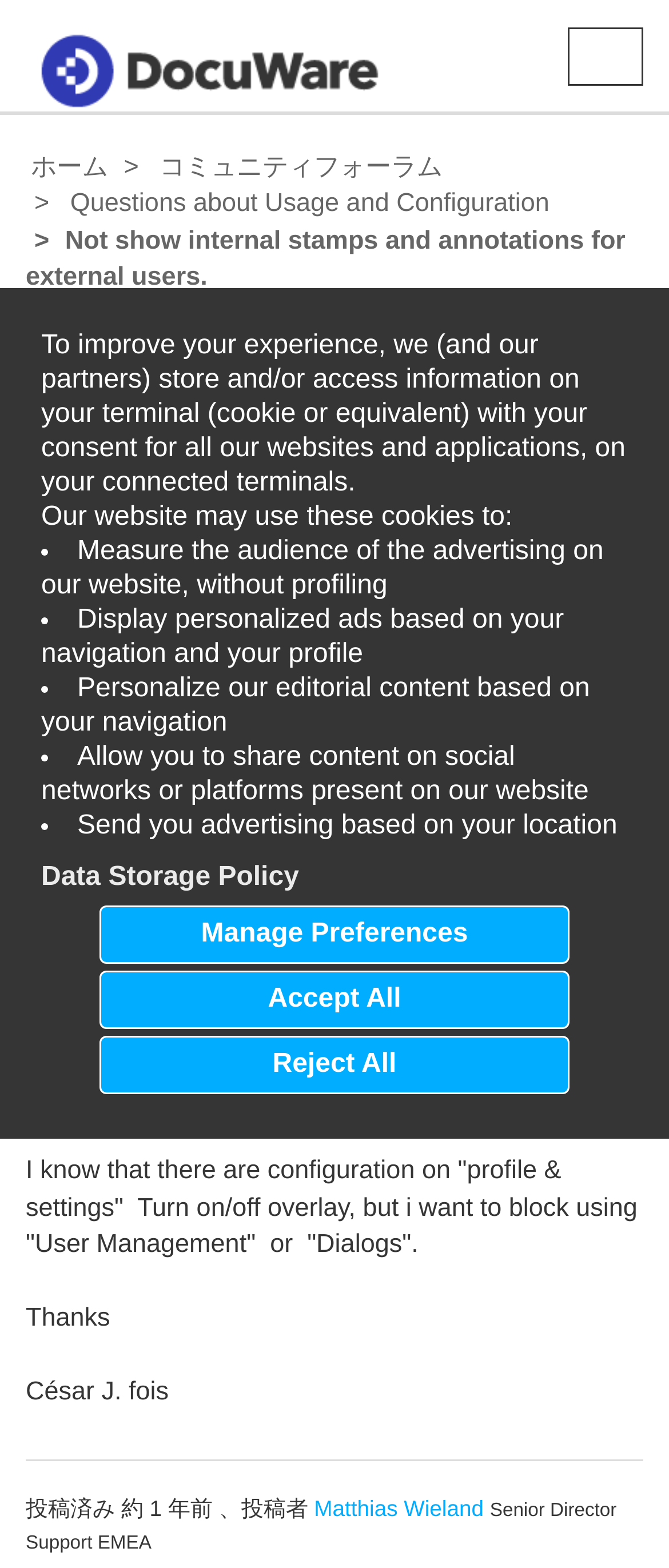Identify the bounding box coordinates for the region of the element that should be clicked to carry out the instruction: "Click the 'Toggle navigation' button". The bounding box coordinates should be four float numbers between 0 and 1, i.e., [left, top, right, bottom].

[0.849, 0.017, 0.962, 0.055]